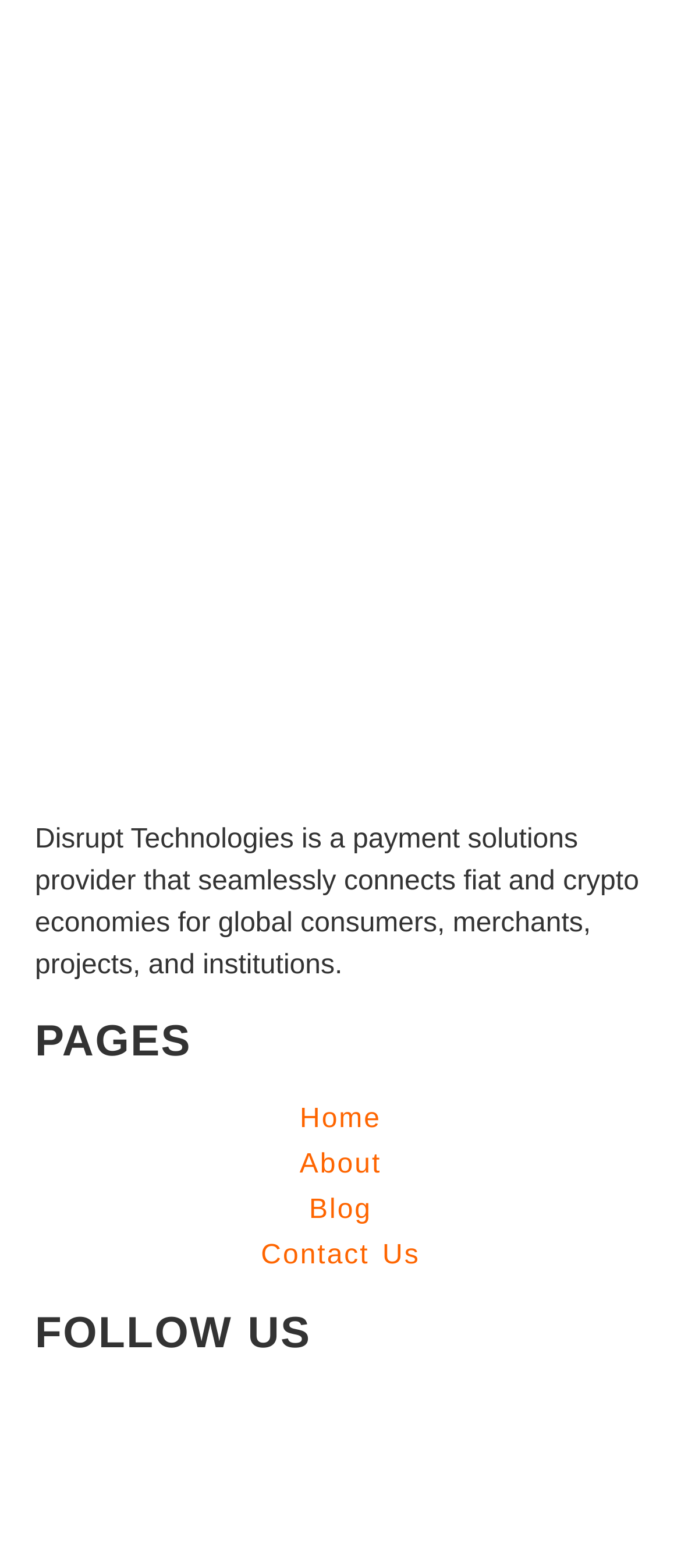How many links are under the 'PAGES' heading?
Using the image, answer in one word or phrase.

4